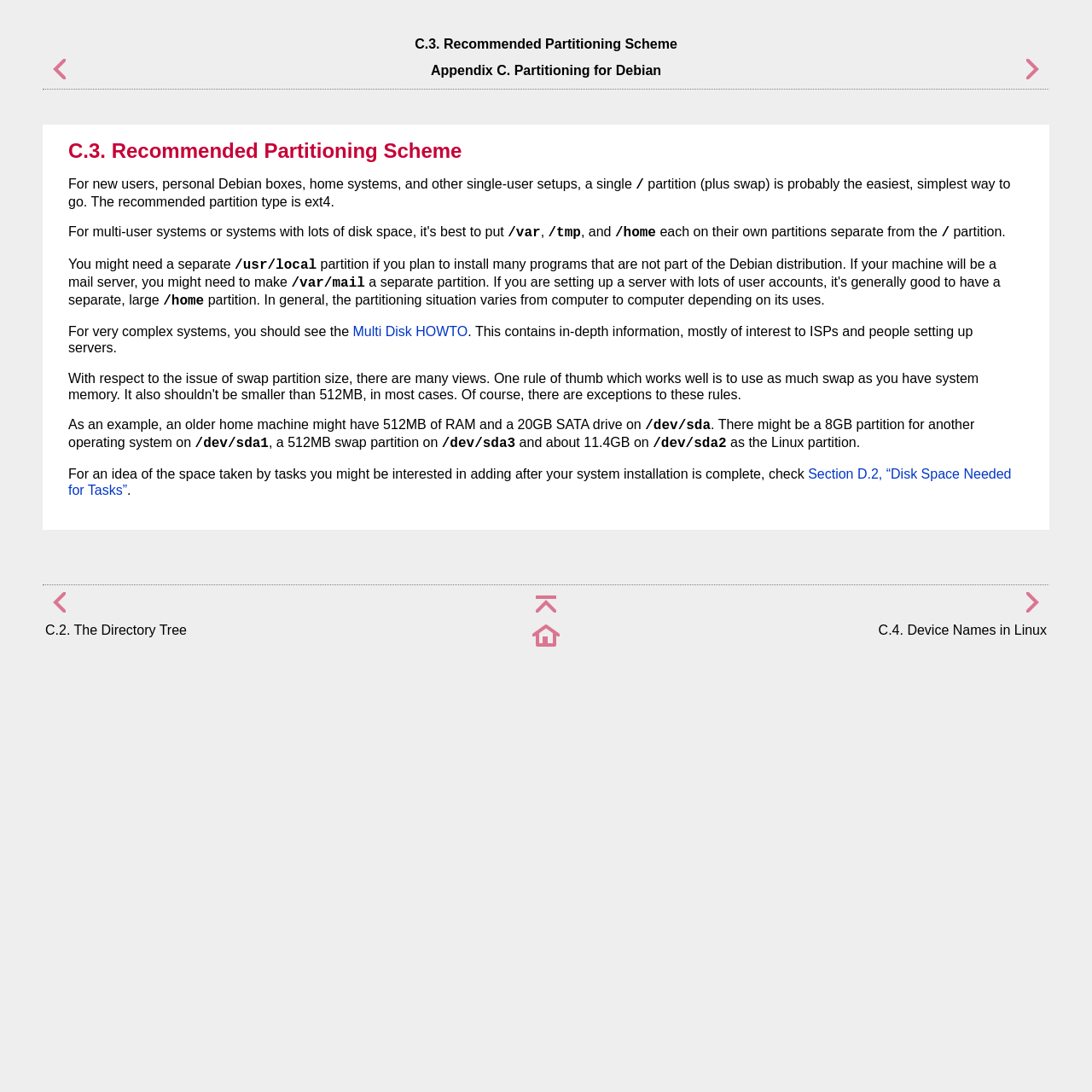Answer the following query concisely with a single word or phrase:
How many partitions are recommended for a single-user setup?

one